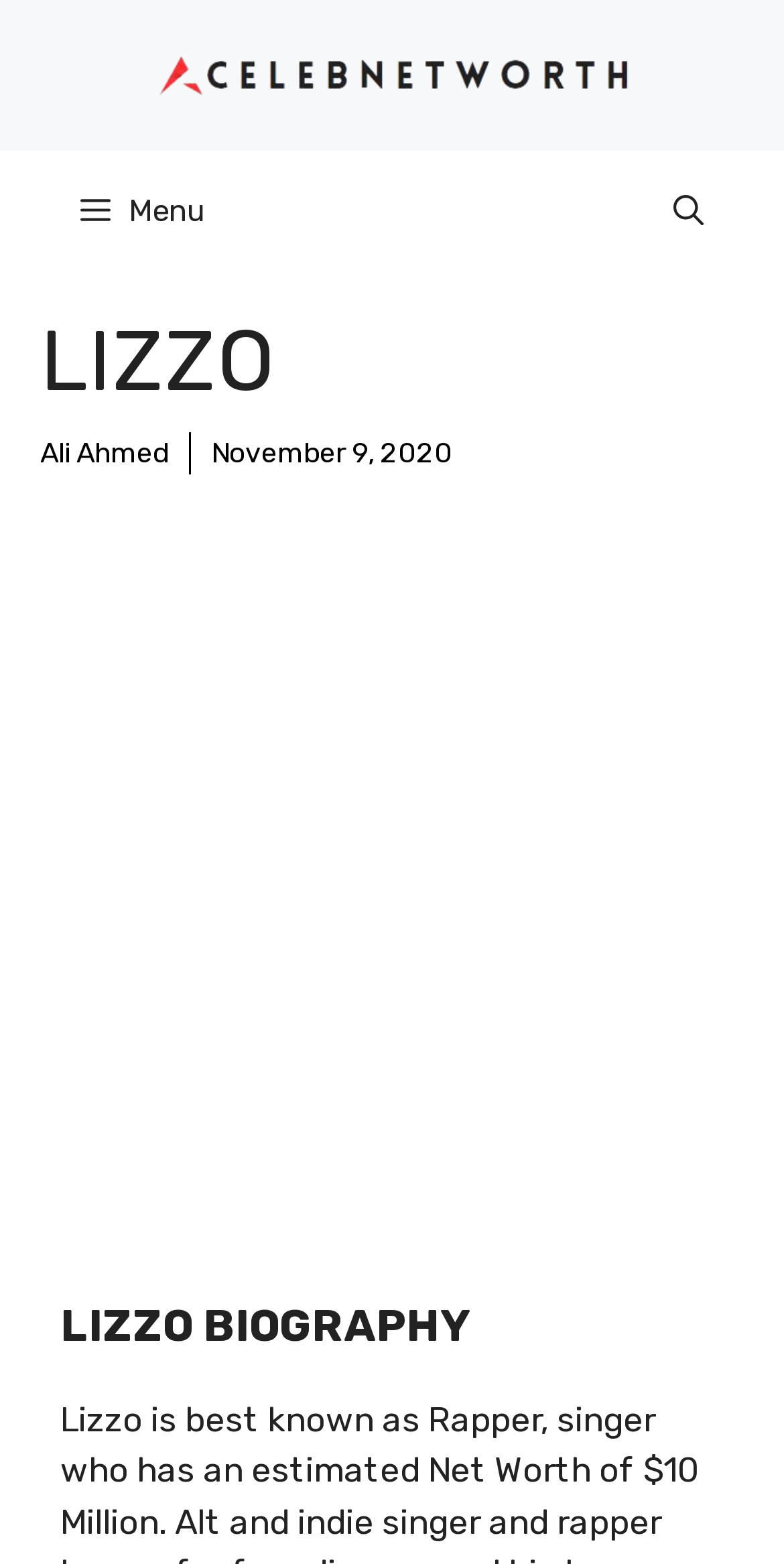Identify the coordinates of the bounding box for the element described below: "Zolima Magazine". Return the coordinates as four float numbers between 0 and 1: [left, top, right, bottom].

None